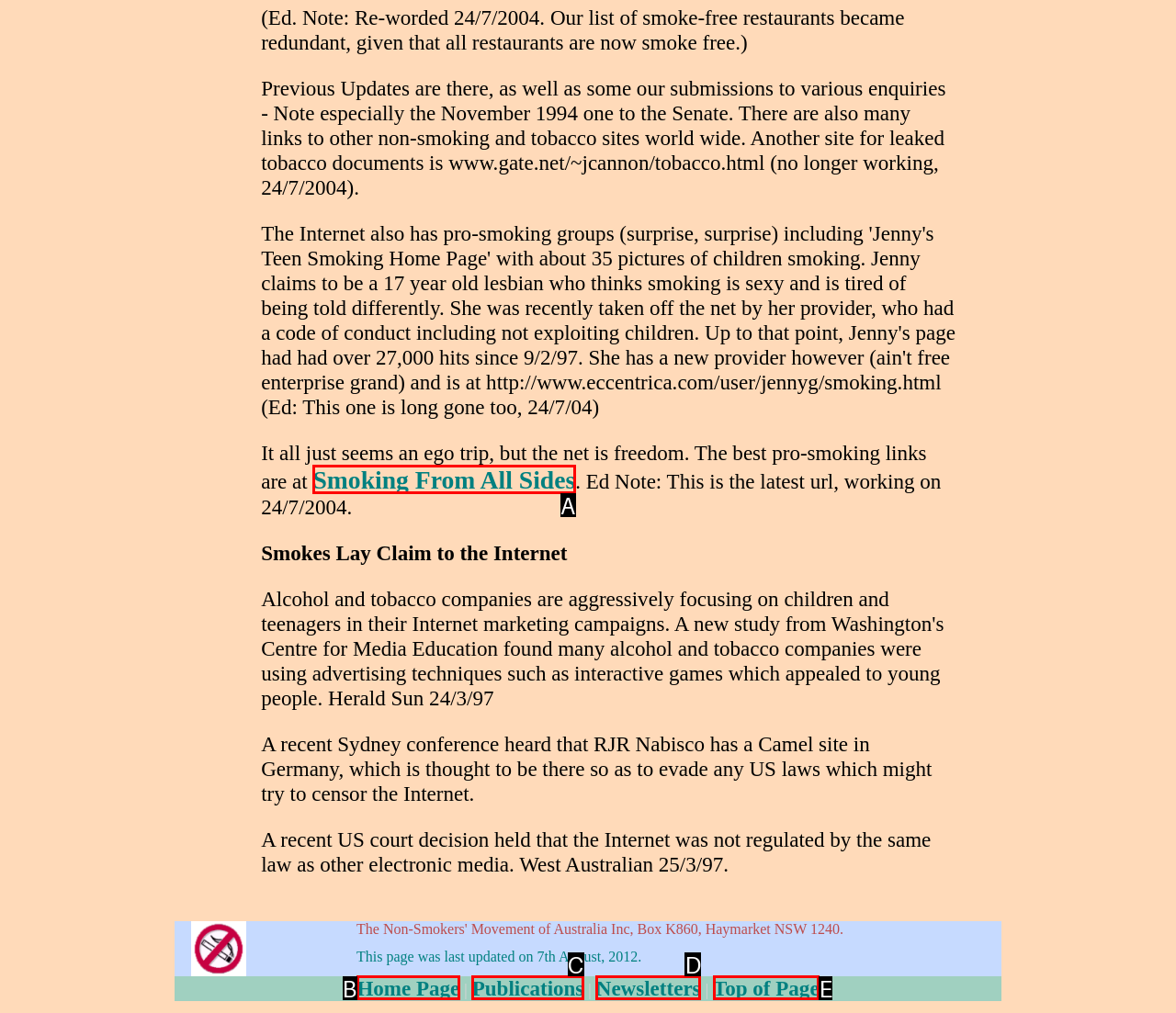Identify the UI element described as: Unpacking machine bag opening station
Answer with the option's letter directly.

None